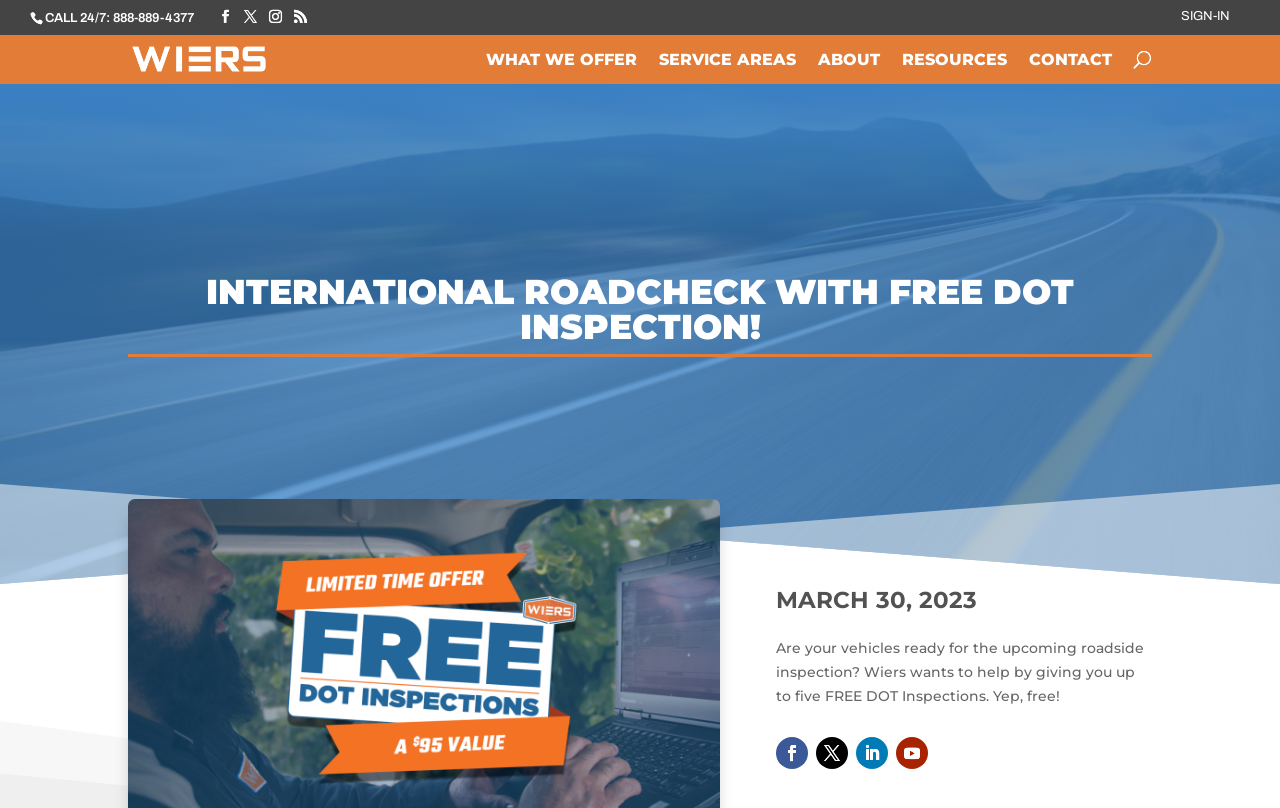What is the company name of the website?
Based on the screenshot, provide a one-word or short-phrase response.

Wiers UAT